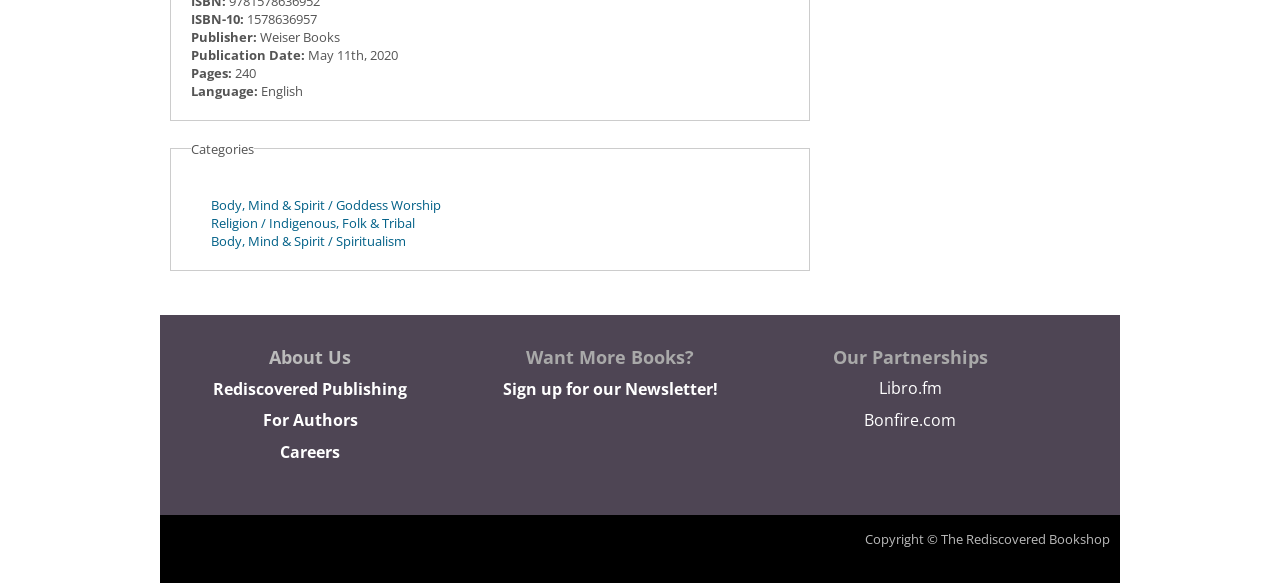Locate the bounding box coordinates of the element I should click to achieve the following instruction: "Read about How Perform I Acquire A Brookwood Loans from Brookwood Loans?".

None